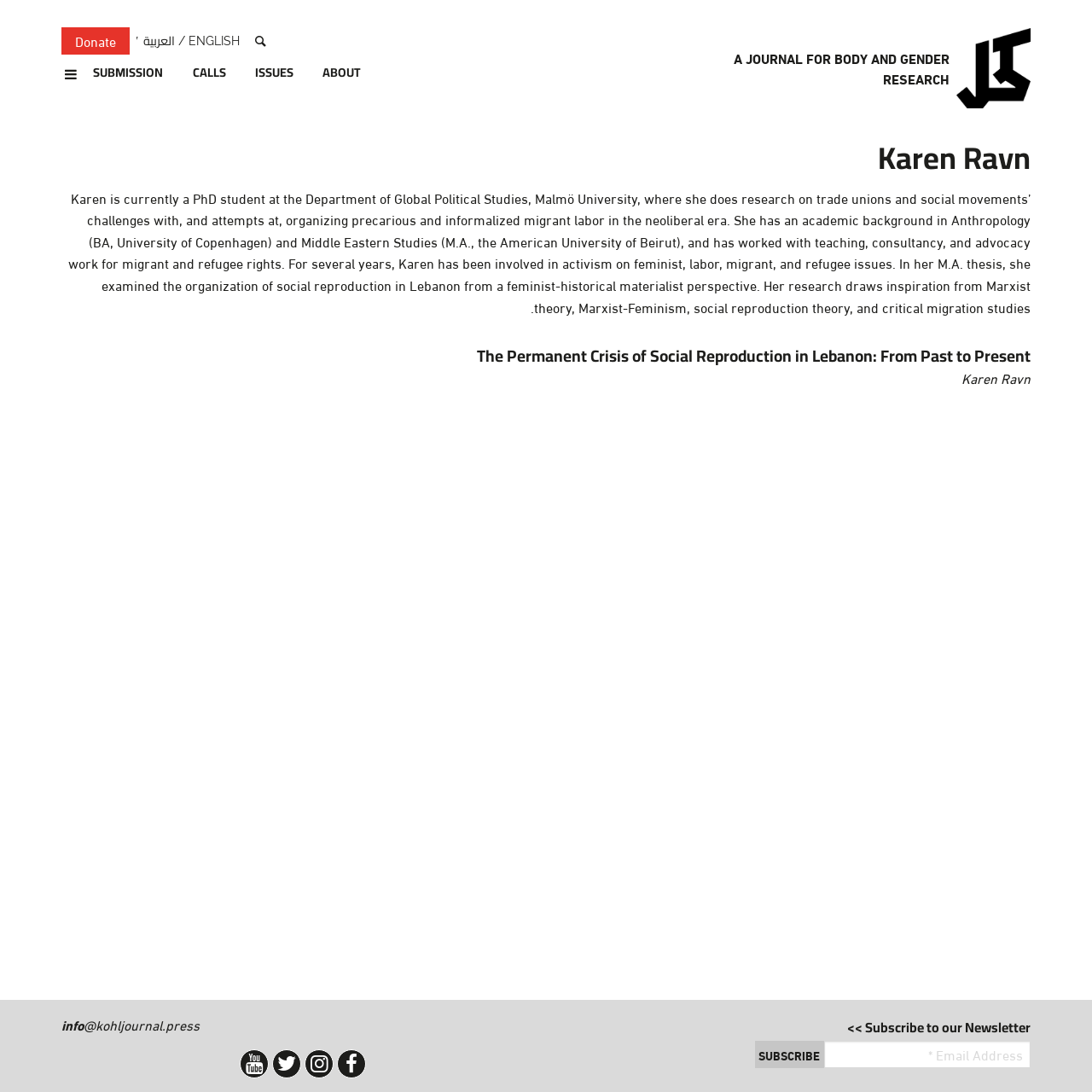Please specify the bounding box coordinates of the region to click in order to perform the following instruction: "Visit the Facebook page".

[0.309, 0.961, 0.335, 0.988]